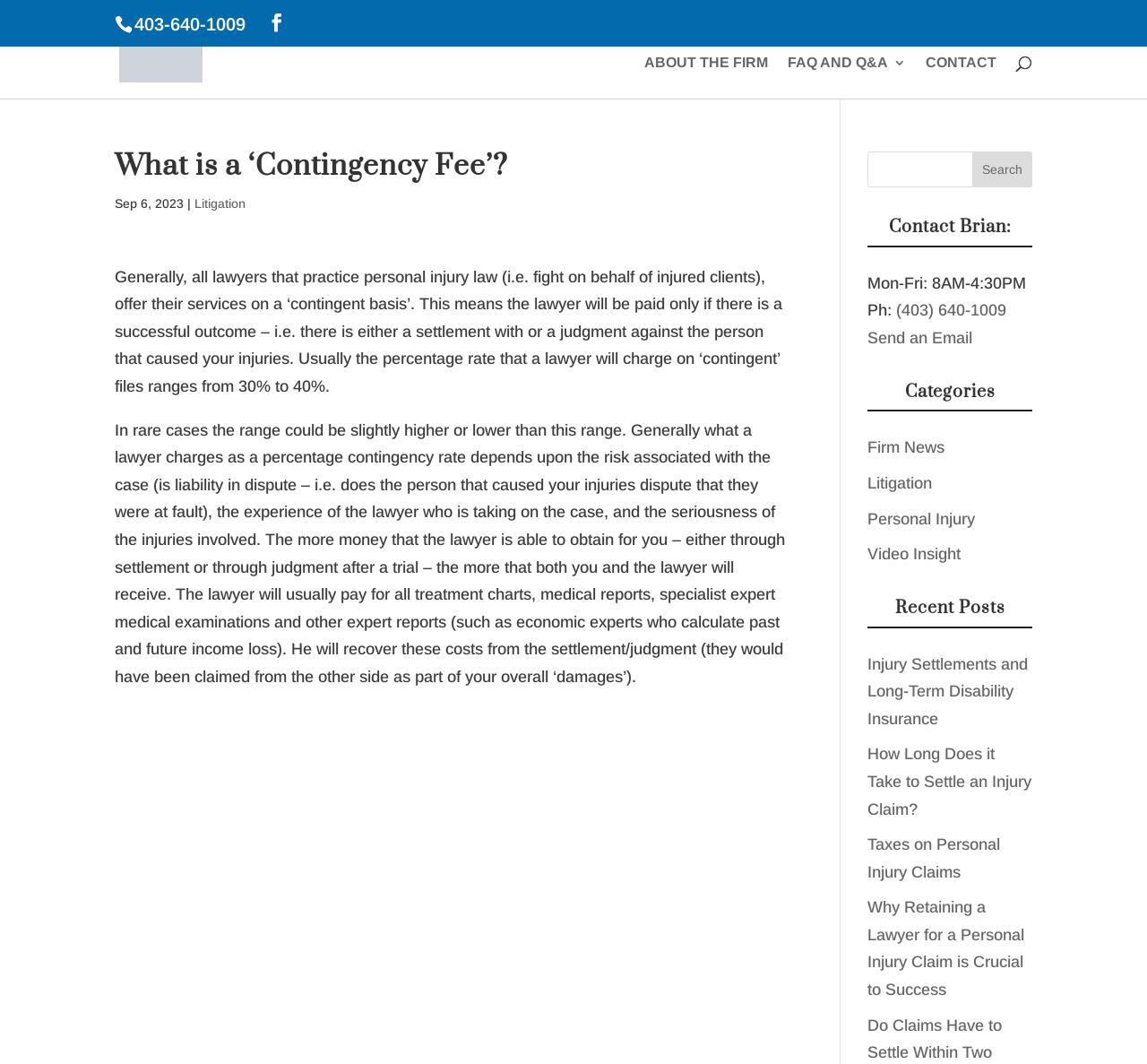What is the purpose of the search box at the top of the page?
Can you give a detailed and elaborate answer to the question?

I inferred this by looking at the search box at the top of the page, which has a placeholder text 'Search for:' and a search button next to it, indicating that it is meant for searching the website.